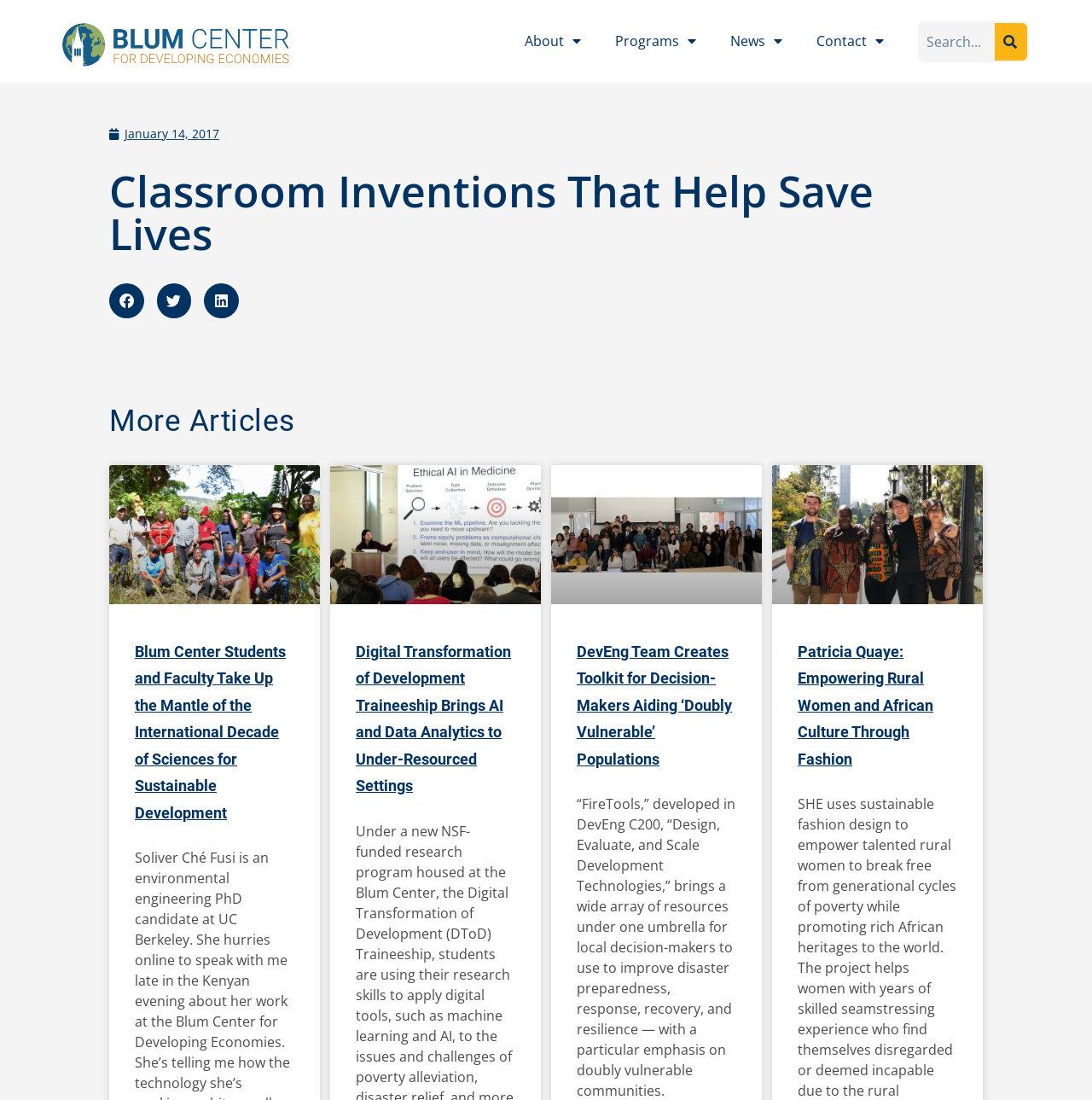Locate the bounding box coordinates of the area that needs to be clicked to fulfill the following instruction: "view article about designer handbags". The coordinates should be in the format of four float numbers between 0 and 1, namely [left, top, right, bottom].

None